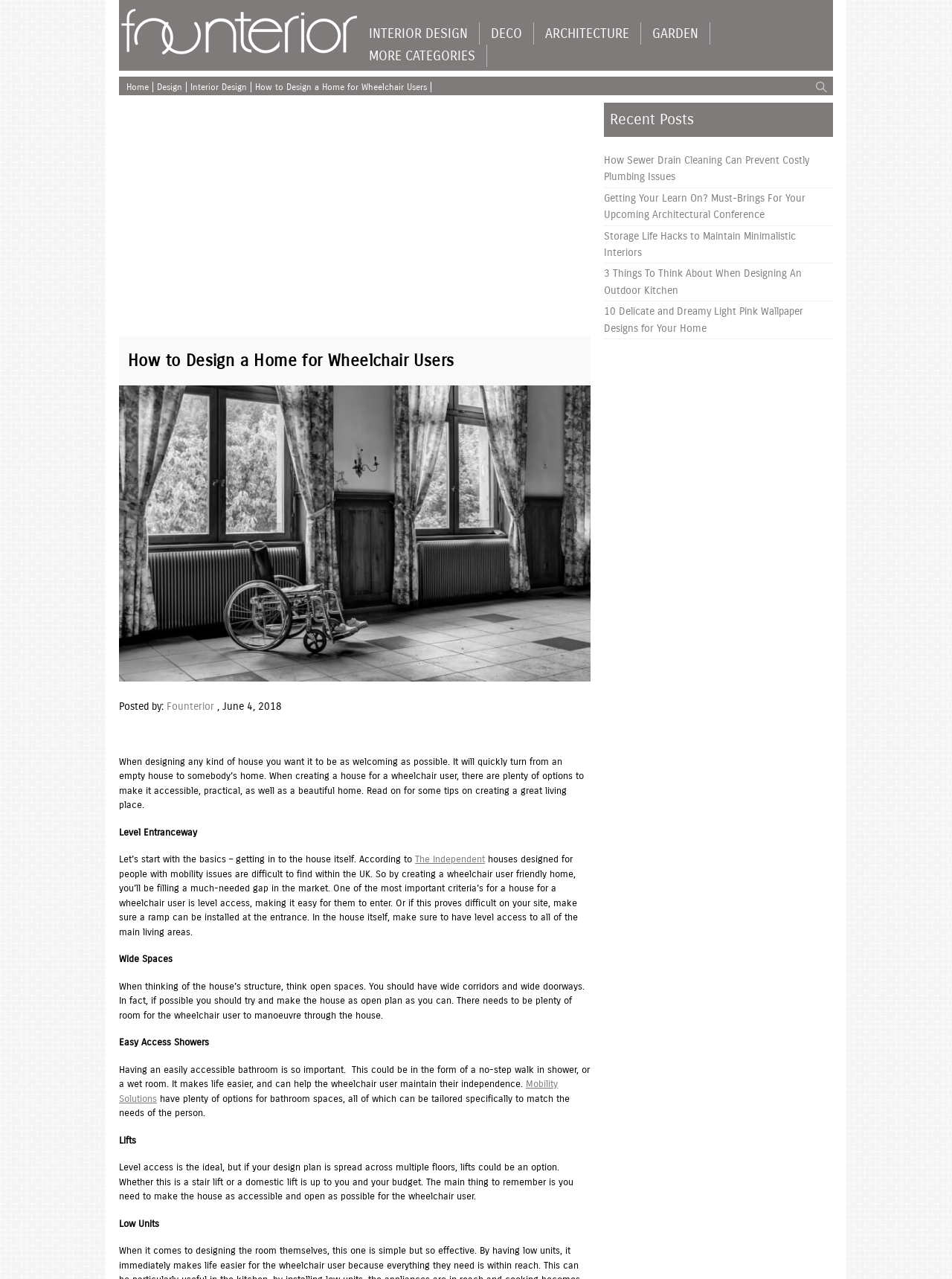Please identify and generate the text content of the webpage's main heading.

How to Design a Home for Wheelchair Users